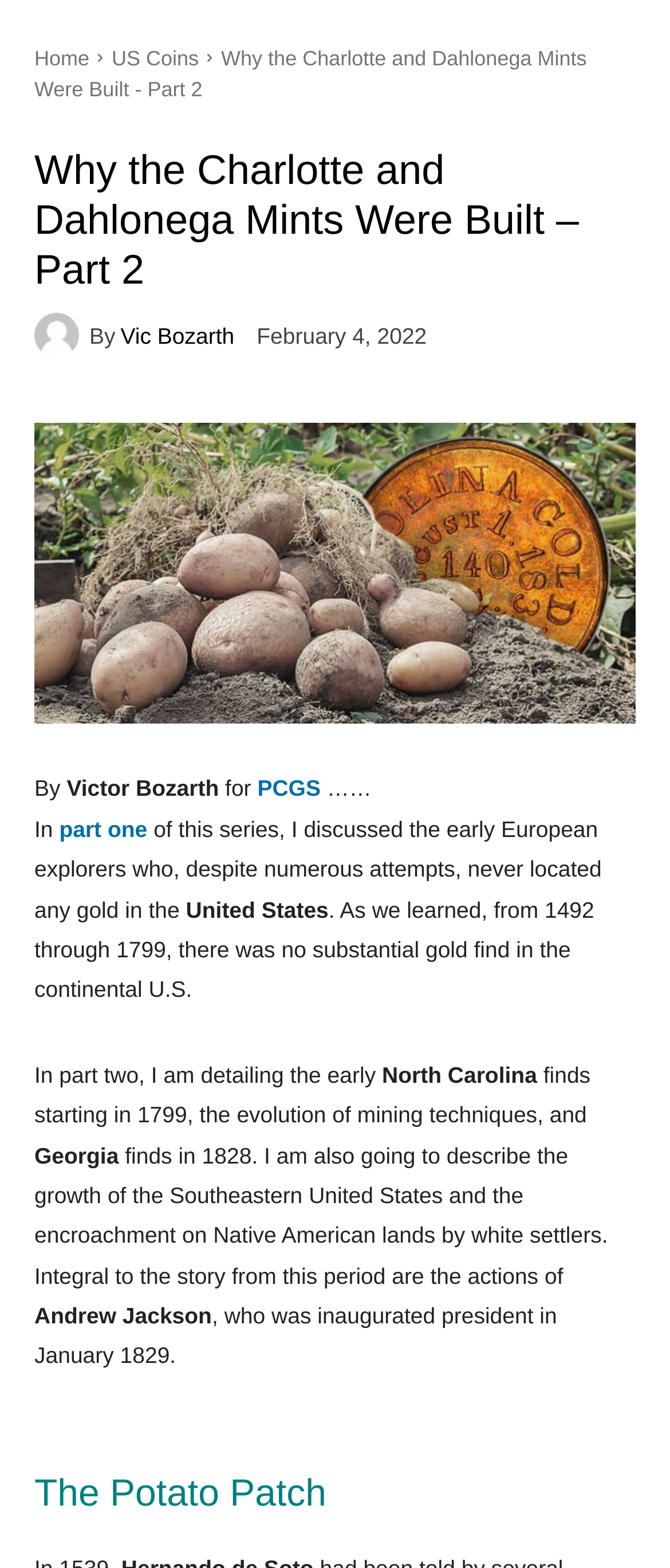Identify the bounding box for the UI element described as: "parent_node: By title="Vic Bozarth"". Ensure the coordinates are four float numbers between 0 and 1, formatted as [left, top, right, bottom].

[0.051, 0.2, 0.133, 0.228]